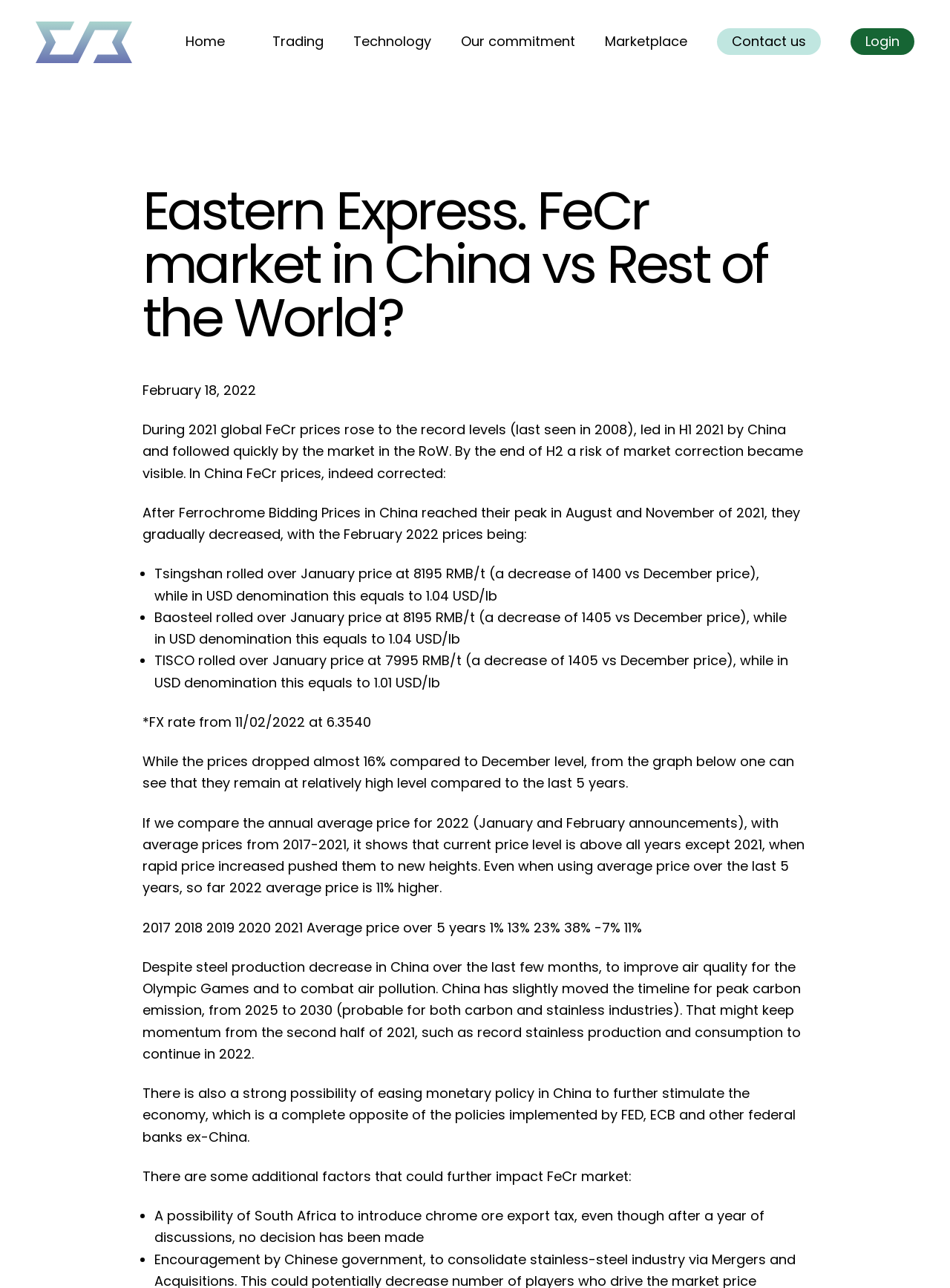Determine the main heading of the webpage and generate its text.

Eastern Express. FeCr market in China vs Rest of the World?